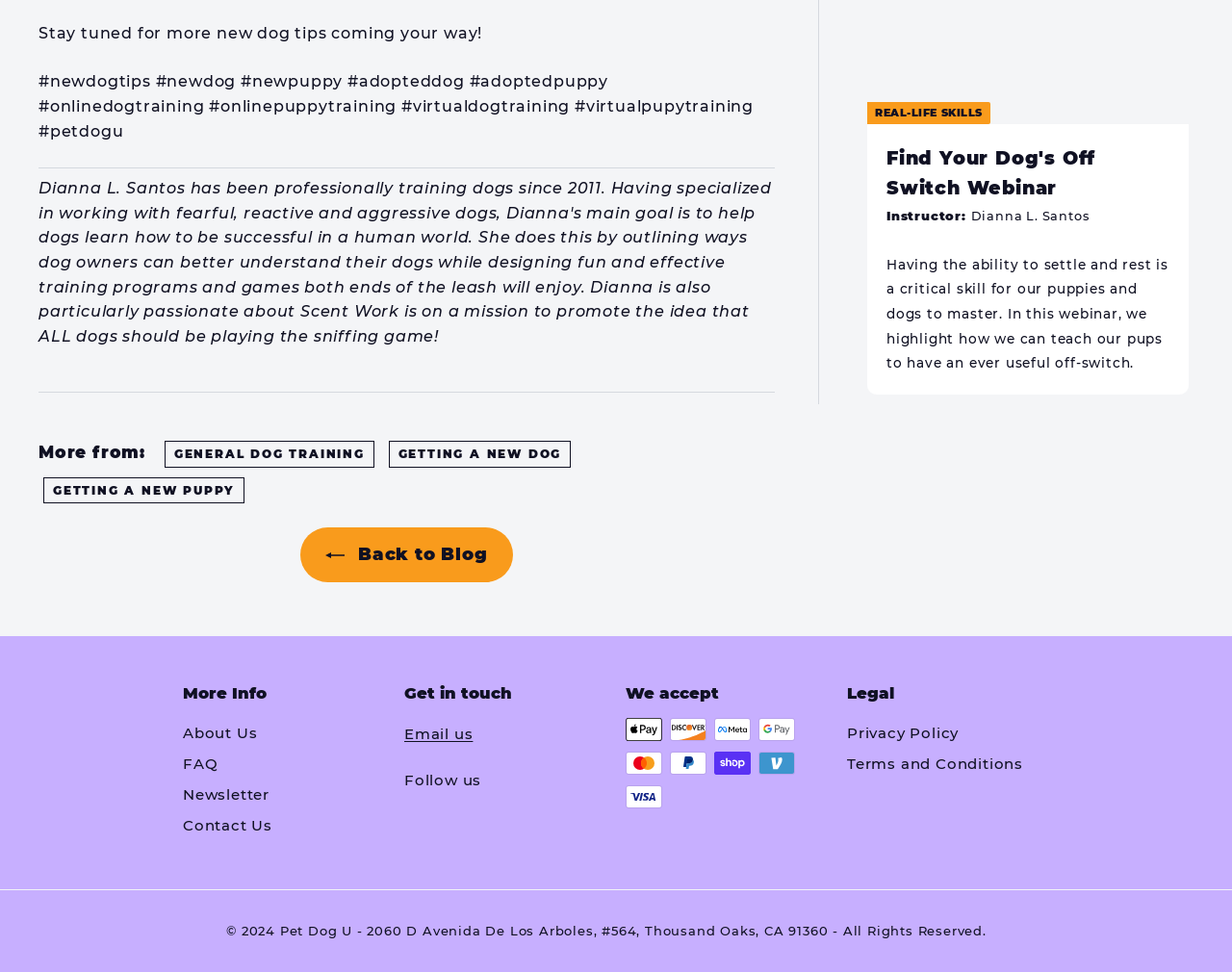Please locate the bounding box coordinates of the element that needs to be clicked to achieve the following instruction: "Follow us". The coordinates should be four float numbers between 0 and 1, i.e., [left, top, right, bottom].

[0.328, 0.793, 0.391, 0.812]